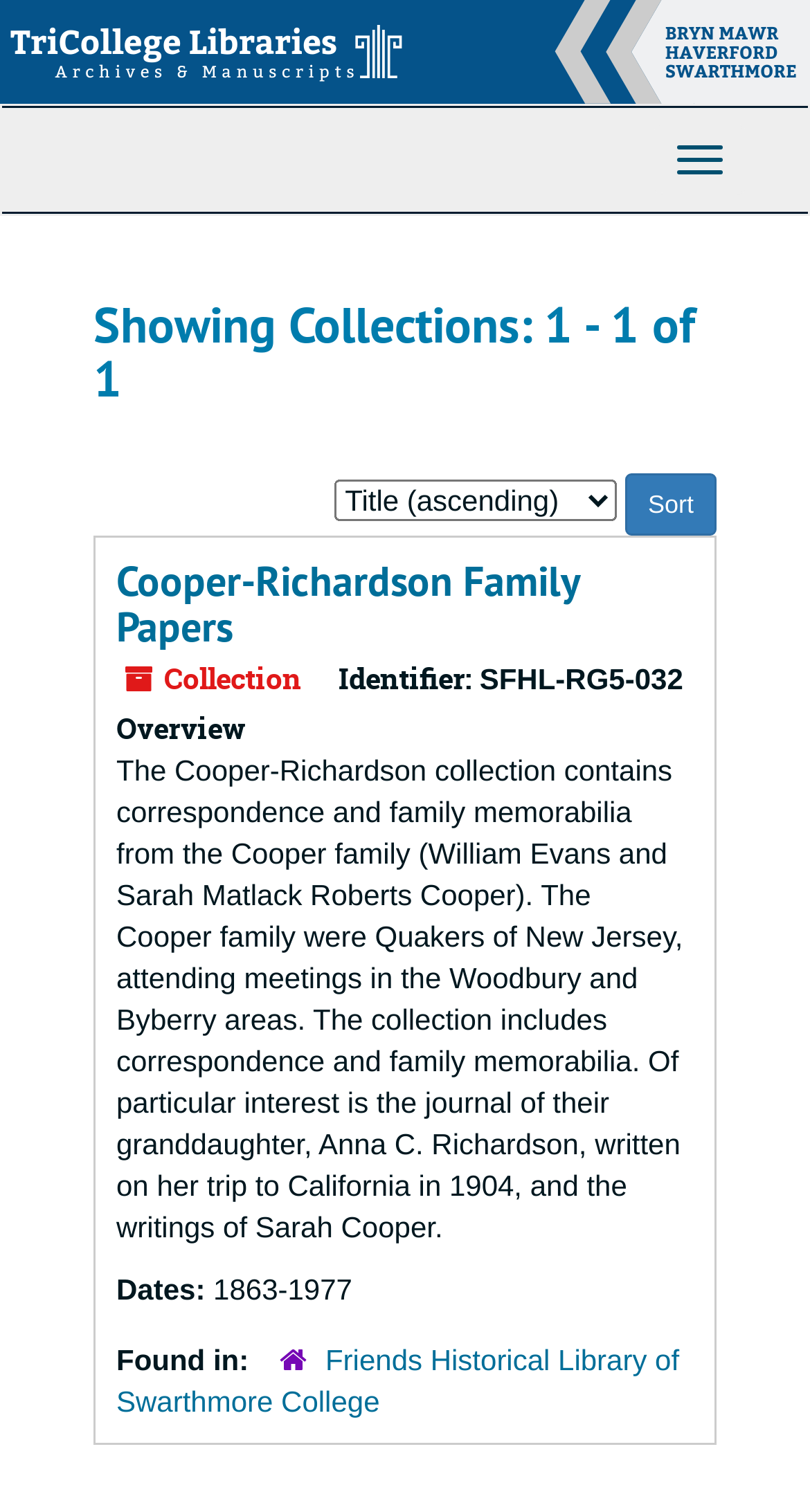Carefully examine the image and provide an in-depth answer to the question: What is the name of the granddaughter who wrote a journal on her trip to California?

The name is mentioned in the collection overview text which describes the contents of the Cooper-Richardson Family Papers.